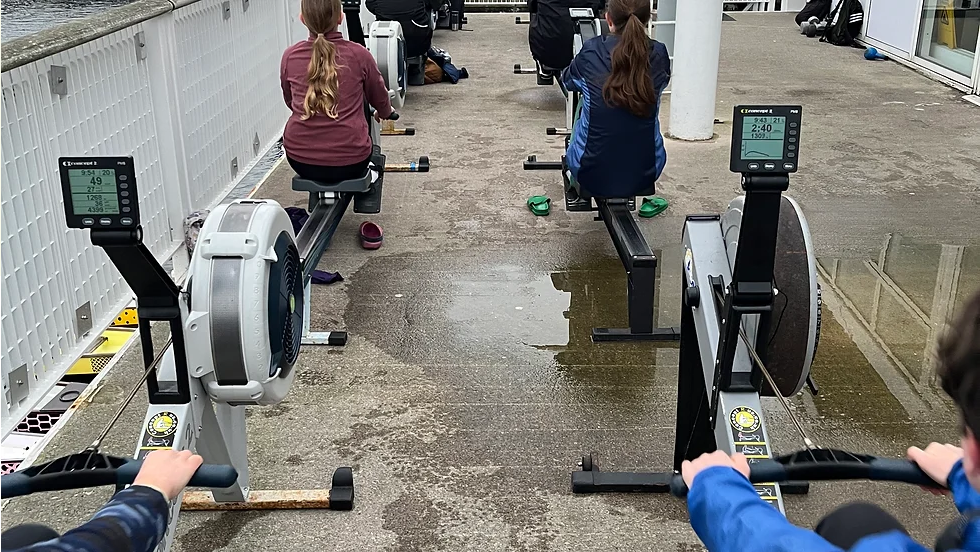Analyze the image and describe all key details you can observe.

The image captures a group of young individuals participating in a rowing training session on a somewhat overcast day. They are positioned on rowing machines, known as ergometers, which are prevalent in rowing training for building endurance and strength. Each rower is focused on their workout, with visible displays showing metrics like strokes per minute, distance, and time, indicating the intensity of their training. 

In the foreground, the hand of one participant is gripping the handle of their rowing machine, emphasizing their active engagement in the exercise. Other participants are seen in the background, following suit, with varying postures that suggest a serious approach to their workout. The setting appears to be an outdoor area, likely near a waterfront, given the presence of a railing and what seems to be a wet surface, possibly indicating recent weather conditions. 

Overall, this image illustrates a community-focused training environment, highlighting the Mersey RC Junior Squad, which is part of an initiative to promote youth rowing through charitable support. This particular session, taking place on Thursday, 2nd February at 5 PM, also includes a core and stretch component, further underscoring the commitment to comprehensive athletic development.